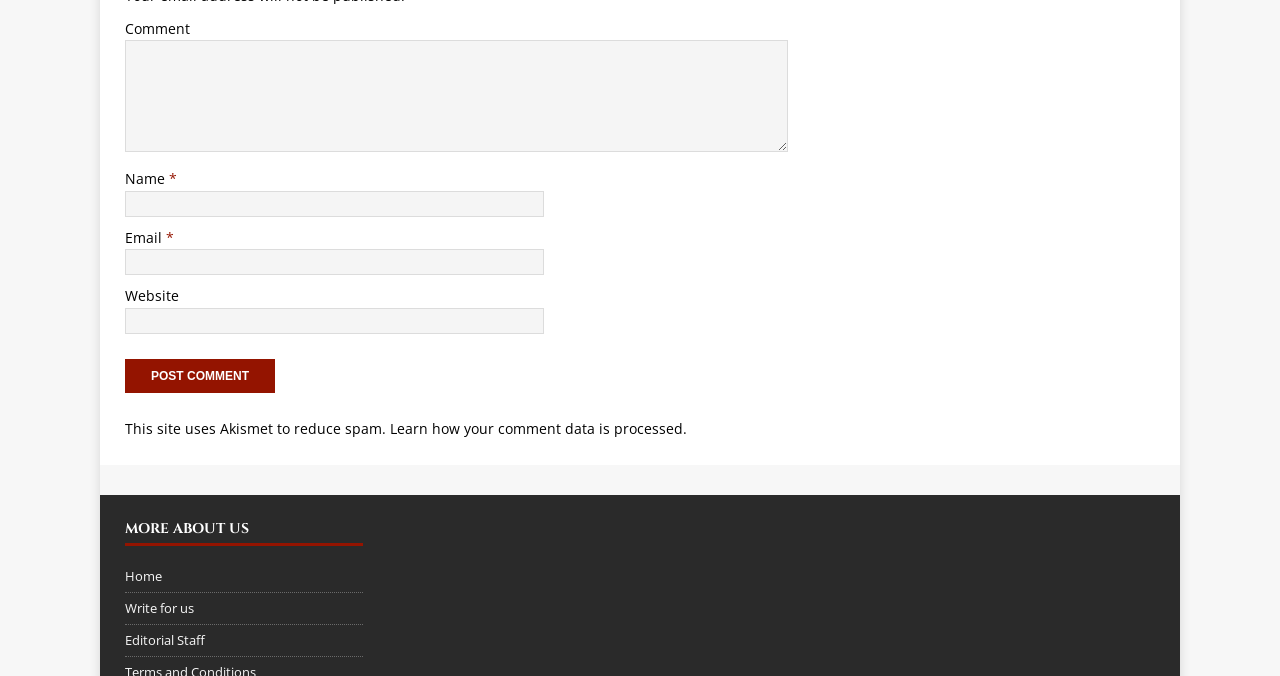What is the name of the spam reduction tool used on this site?
Please ensure your answer to the question is detailed and covers all necessary aspects.

The webpage mentions that 'This site uses Akismet to reduce spam', indicating that Akismet is the tool used to reduce spam on this website.